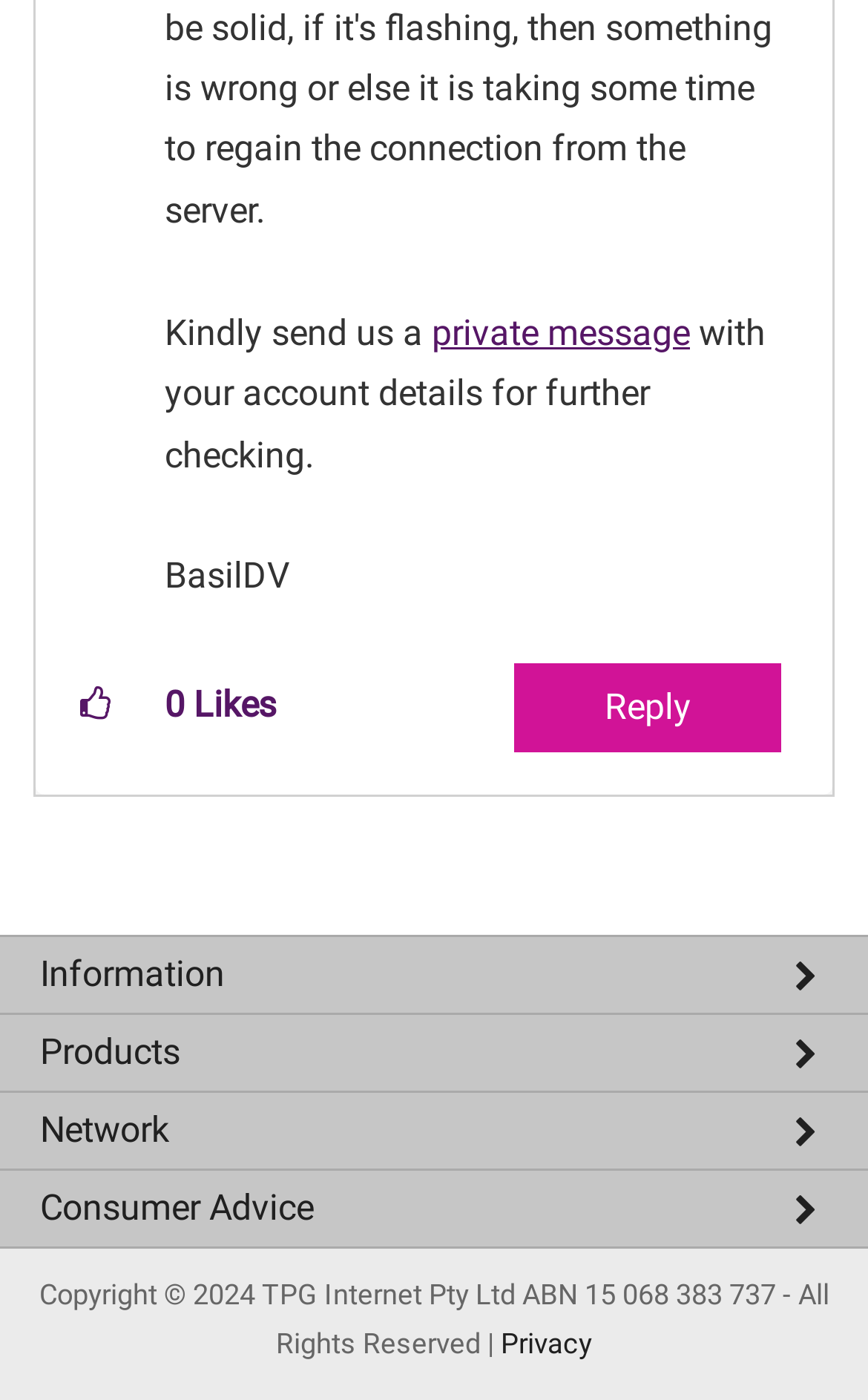Find the bounding box coordinates for the area that should be clicked to accomplish the instruction: "Reply to the post".

[0.592, 0.474, 0.9, 0.537]